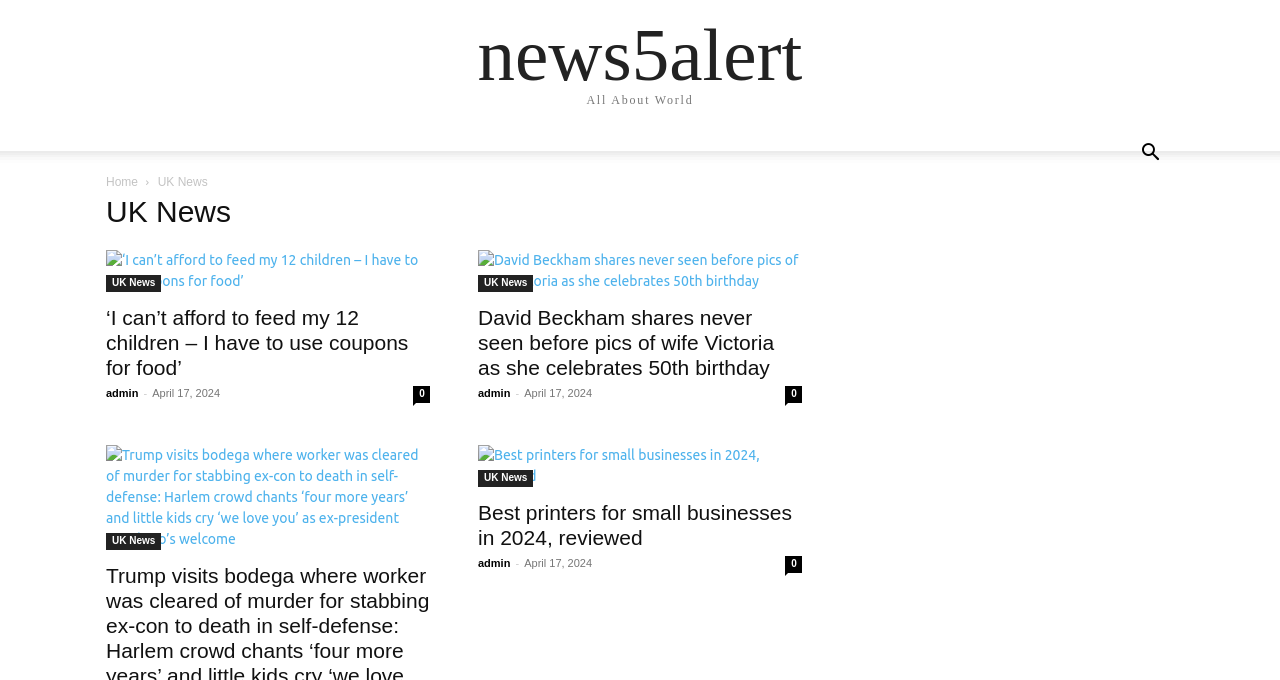Pinpoint the bounding box coordinates of the clickable element needed to complete the instruction: "Go to Home page". The coordinates should be provided as four float numbers between 0 and 1: [left, top, right, bottom].

[0.083, 0.257, 0.108, 0.278]